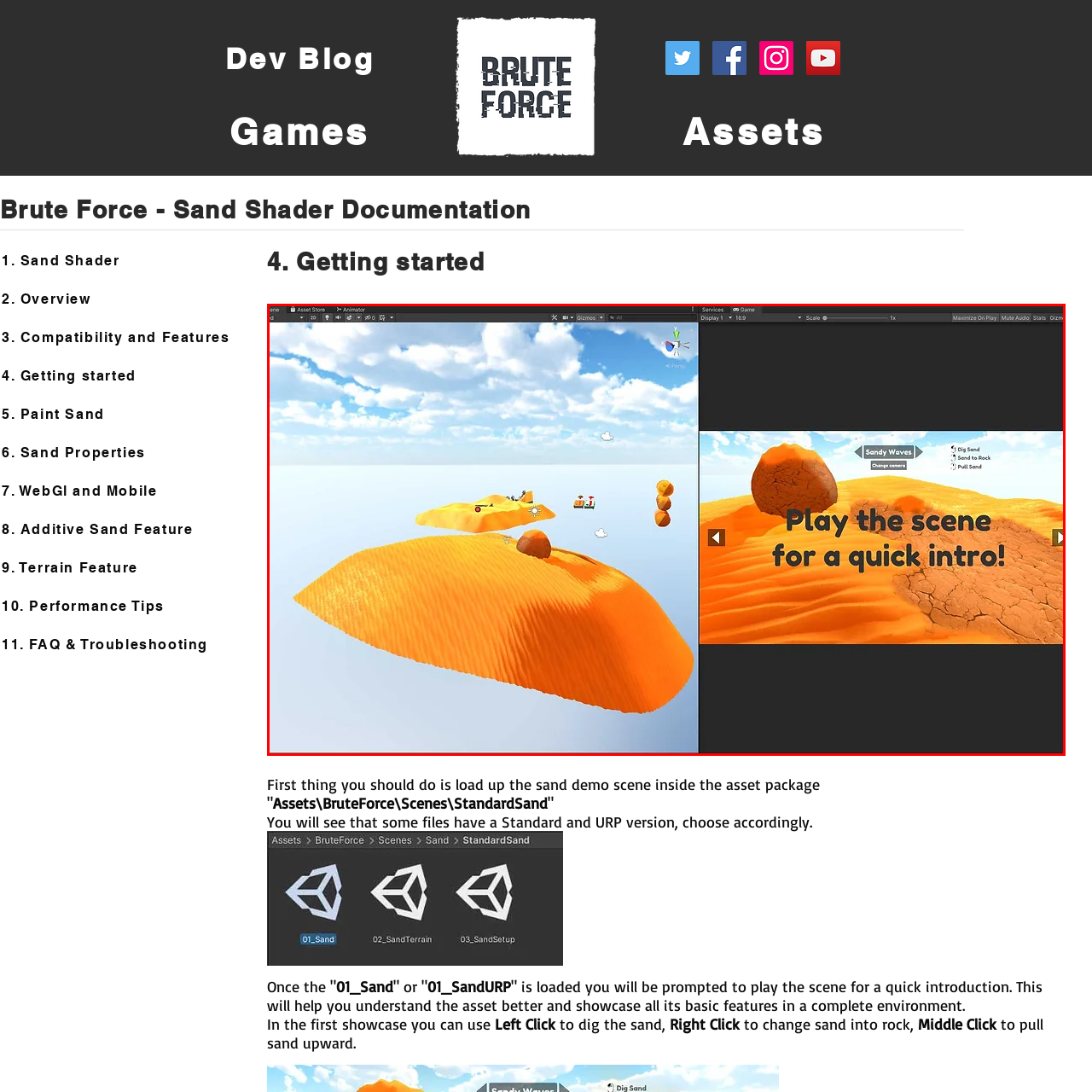What is the purpose of the introductory overlay?
Observe the image inside the red bounding box carefully and formulate a detailed answer based on what you can infer from the visual content.

The caption states that the introductory overlay 'invites users to engage with the scene', which implies that its purpose is to encourage users to interact with the scene.